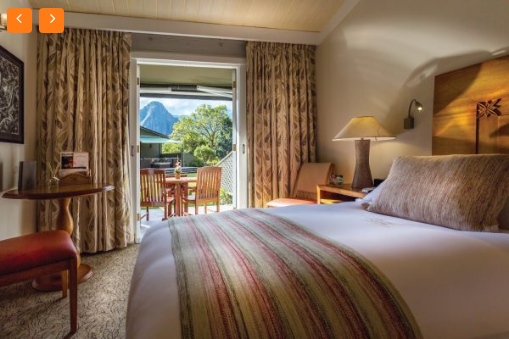What is the purpose of the small round table?
Can you give a detailed and elaborate answer to the question?

Within the room, there is a cozy sitting area with a stylish chair and a small round table, perfect for enjoying morning coffee or reading a book.